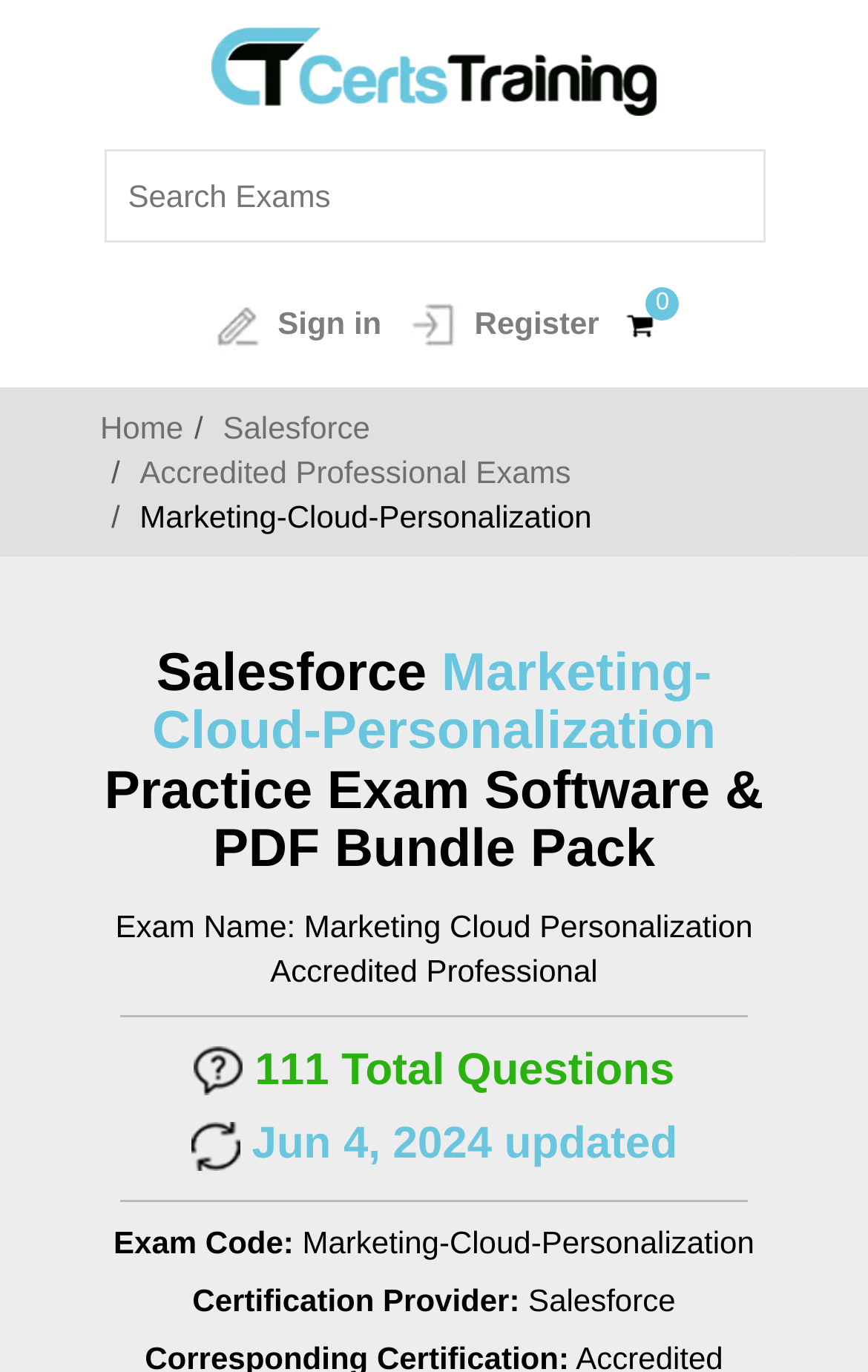Please specify the bounding box coordinates of the clickable region necessary for completing the following instruction: "Click the logo". The coordinates must consist of four float numbers between 0 and 1, i.e., [left, top, right, bottom].

[0.244, 0.027, 0.756, 0.053]